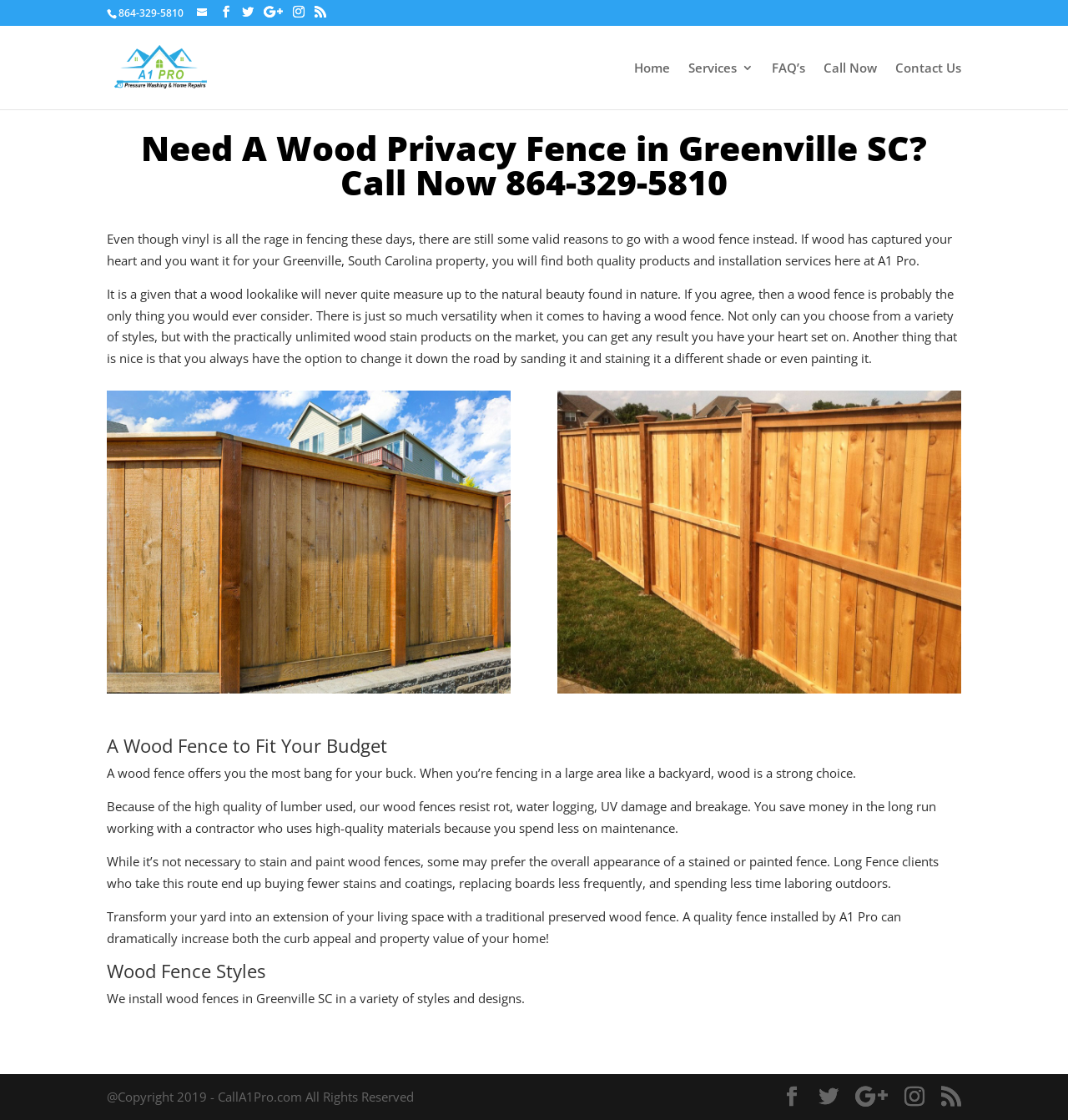What is the phone number to call for wood privacy fences?
Make sure to answer the question with a detailed and comprehensive explanation.

I found the phone number by looking at the top of the webpage, where there is a static text element with the phone number '864-329-5810'.